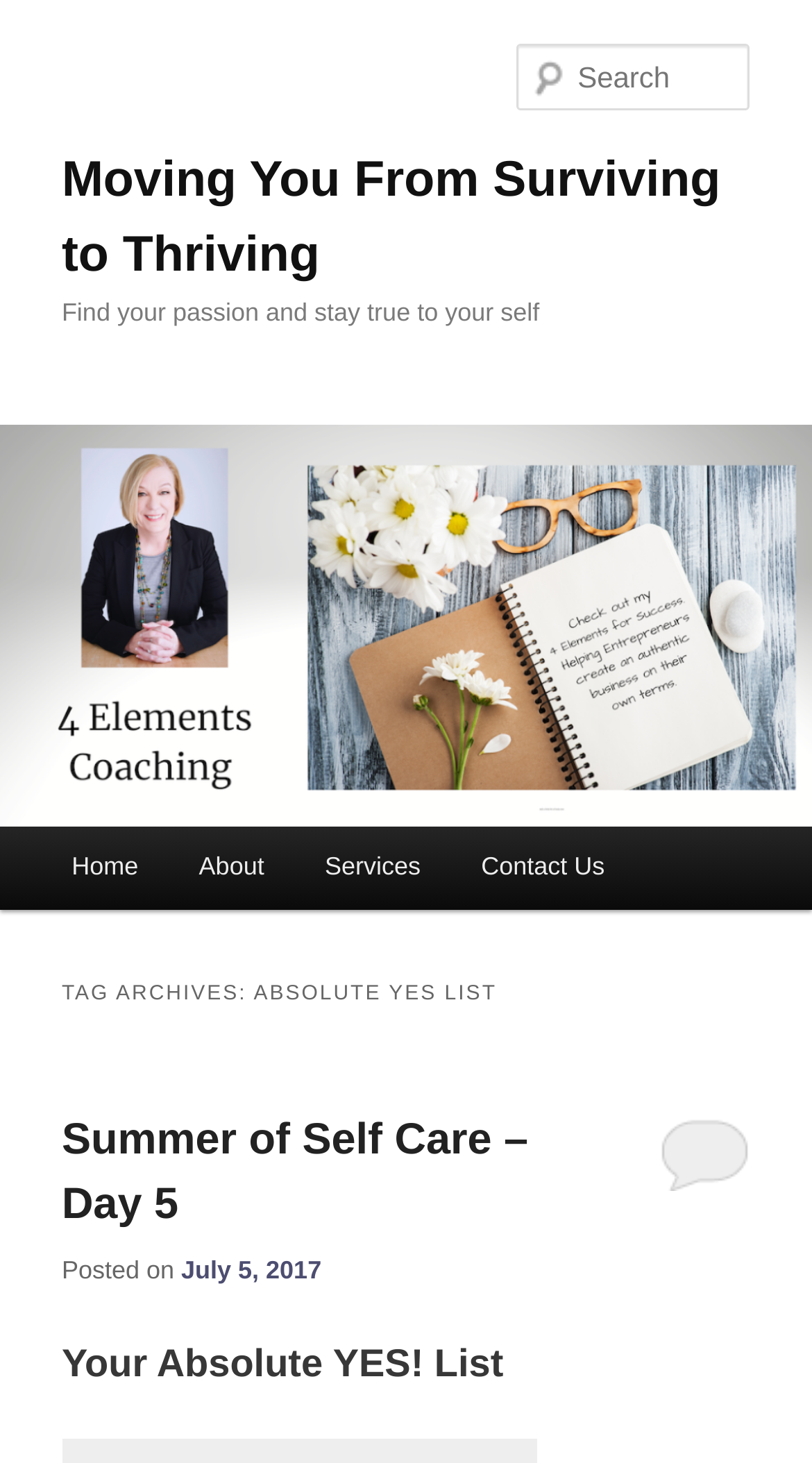Describe all the significant parts and information present on the webpage.

The webpage is about "Moving You From Surviving to Thriving" and features a prominent heading with the same title at the top. Below this heading, there is another heading that reads "Find your passion and stay true to your self". 

On the top-left corner, there are two links, "Skip to primary content" and "Skip to secondary content". 

A large image with the title "Moving You From Surviving to Thriving" takes up most of the width of the page, located below the headings. 

To the right of the image, there is a search box labeled "Search". 

The main menu is located at the bottom-left corner, with links to "Home", "About", "Services", and "Contact Us". 

Below the main menu, there is a section with a heading "TAG ARCHIVES: ABSOLUTE YES LIST". This section contains a series of articles, including "Summer of Self Care – Day 5", which has a link to the article, a posted date of "July 5, 2017", and a "Continue reading" link. 

There is also a static text "Your Absolute YES! List" at the bottom of the page.